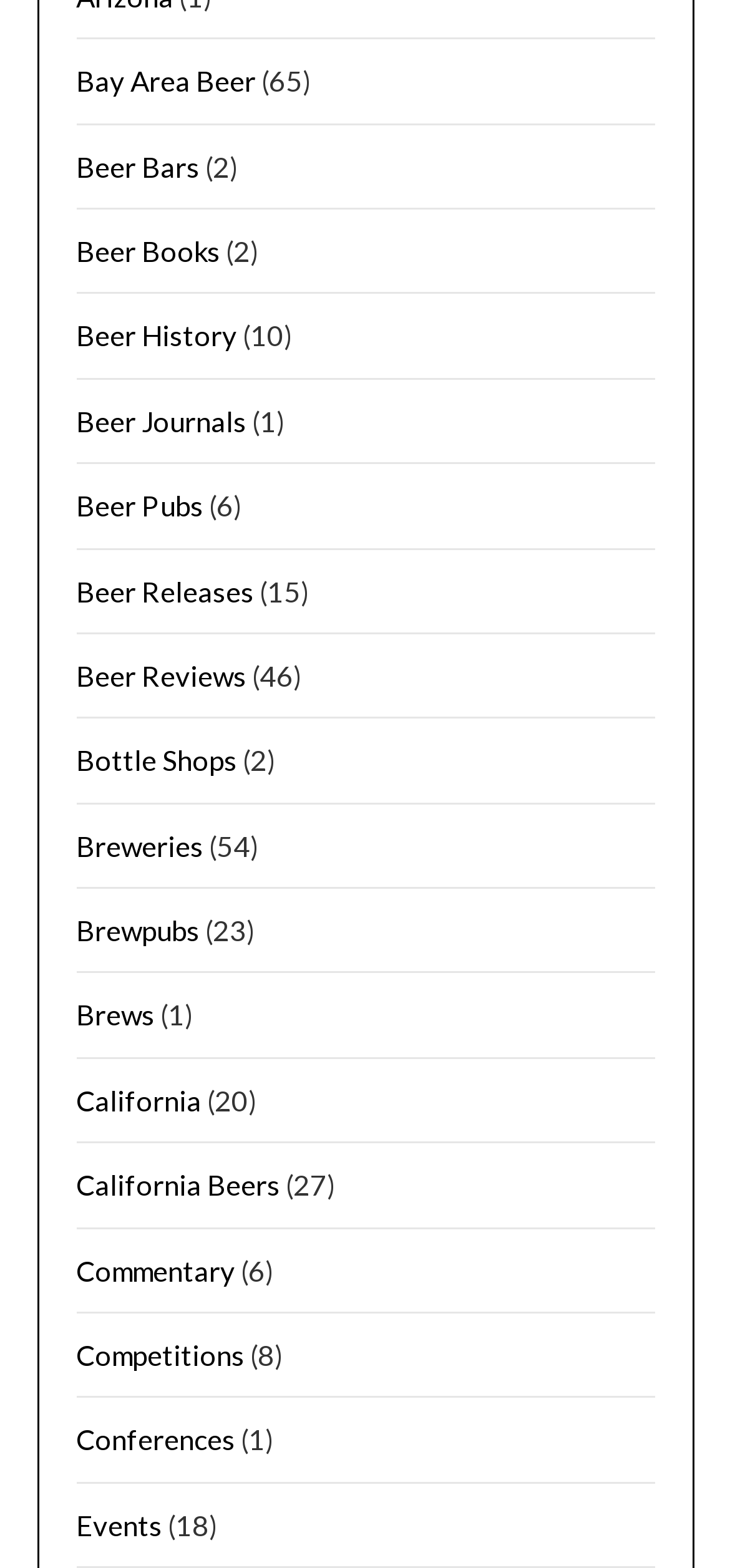How many beer journals are there?
Carefully analyze the image and provide a thorough answer to the question.

I found a link 'Beer Journals' on the webpage with a corresponding static text '(1)' next to it, indicating that there is only one beer journal.